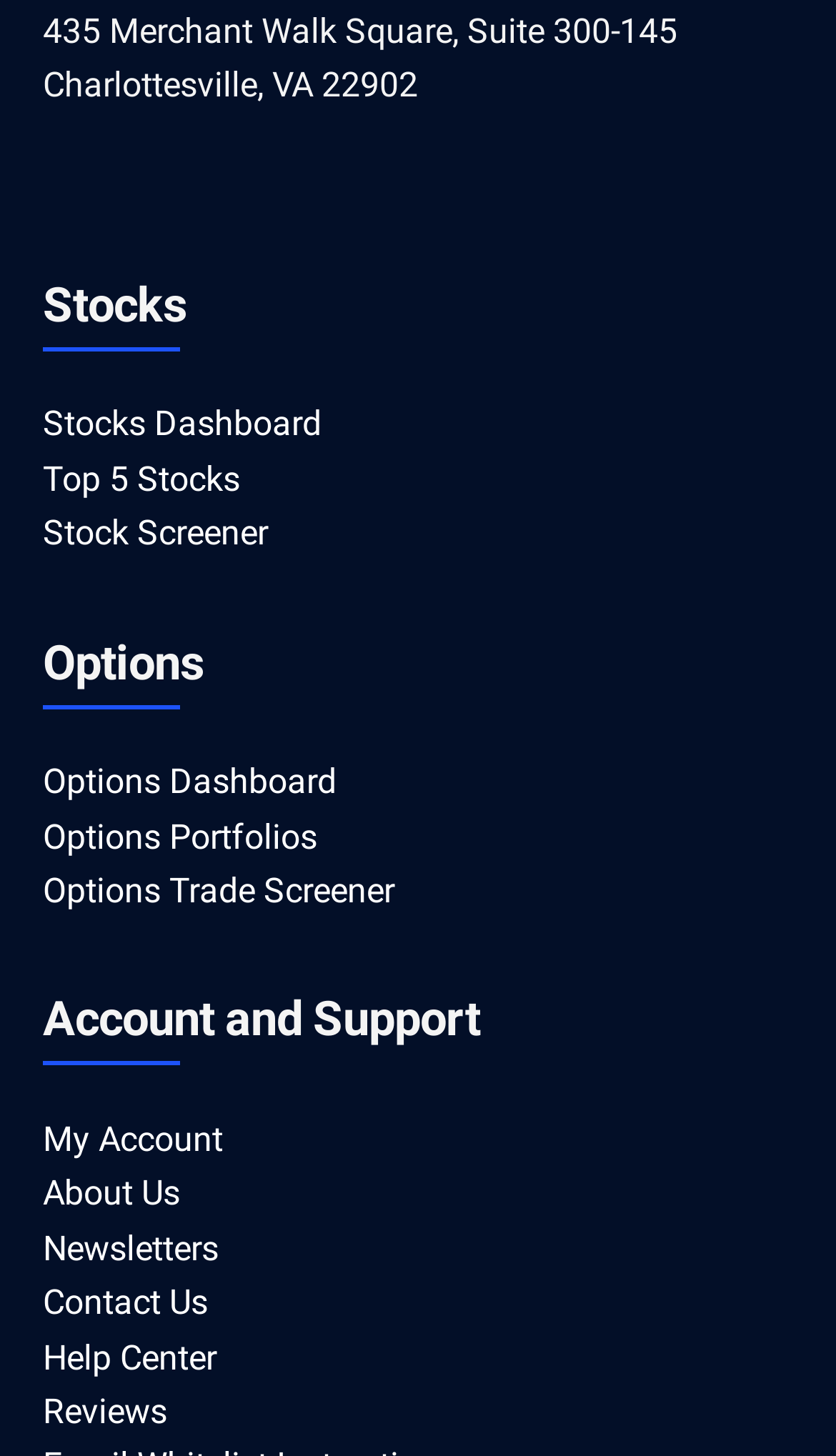Please provide a brief answer to the following inquiry using a single word or phrase:
What is the second link under the 'Options' heading?

Options Portfolios